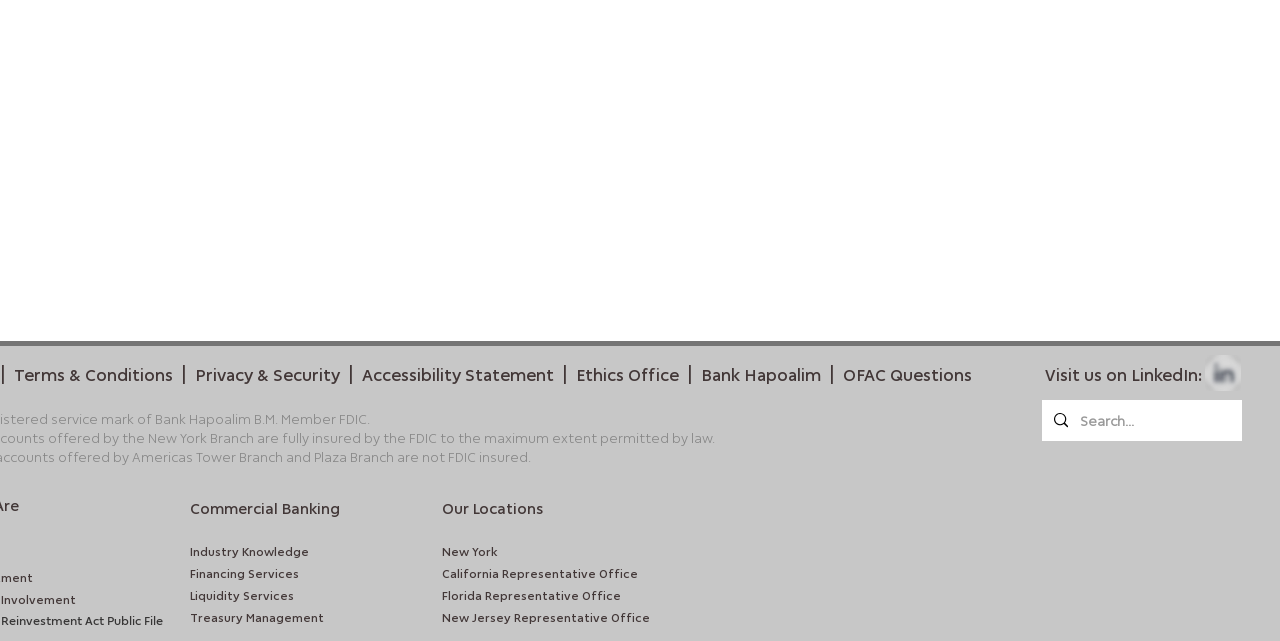What is the last link in the footer?
Please use the image to provide a one-word or short phrase answer.

Visit us on LinkedIn: